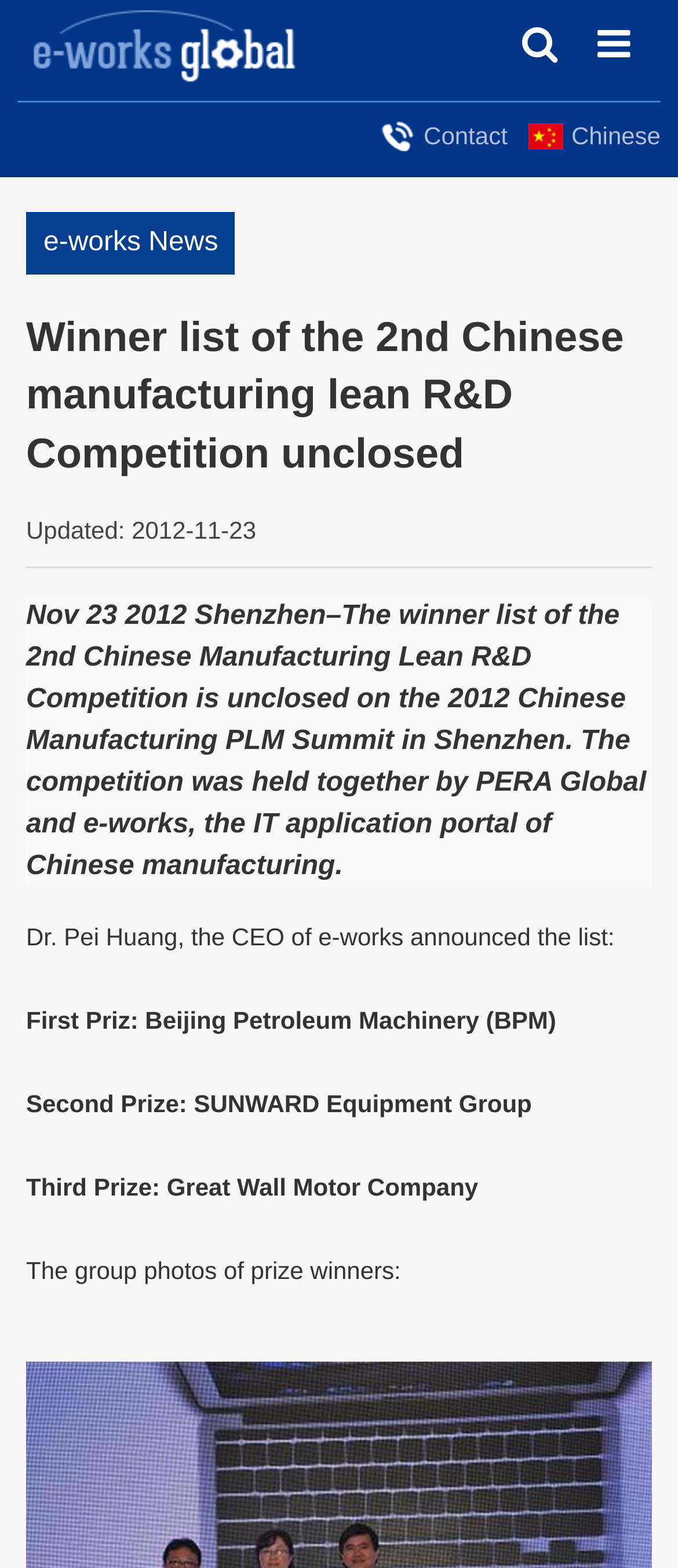Offer a meticulous caption that includes all visible features of the webpage.

The webpage is a news article page from EworksGlobal, a collection of information for manufacturing, ERP, and PLM (CAD/CAM/CAE/PDM/PLM) news, reports, events, and cases in China. 

At the top, there is a heading "Welcome to EworksGlobal!" followed by a link with an image on the left side. On the right side, there are three icons: a search icon, a button with a magnifying glass icon, and a link with a globe icon. 

Below the top section, there is a menu with three links: "Contact", a non-clickable separator, and "Chinese". The "Contact" link has an image on its left side, and the "Chinese" link has an image on its right side.

The main content of the page is an article with a heading "Winner list of the 2nd Chinese manufacturing lean R&D Competition unclosed". The article has an update date "2012-11-23" and a brief description of the event. The content is divided into paragraphs, with the winner list announced by Dr. Pei Huang, the CEO of e-works, including the first prize winner Beijing Petroleum Machinery (BPM), the second prize winner SUNWARD Equipment Group, and the third prize winner Great Wall Motor Company. 

At the bottom of the page, there is a link with a download icon.